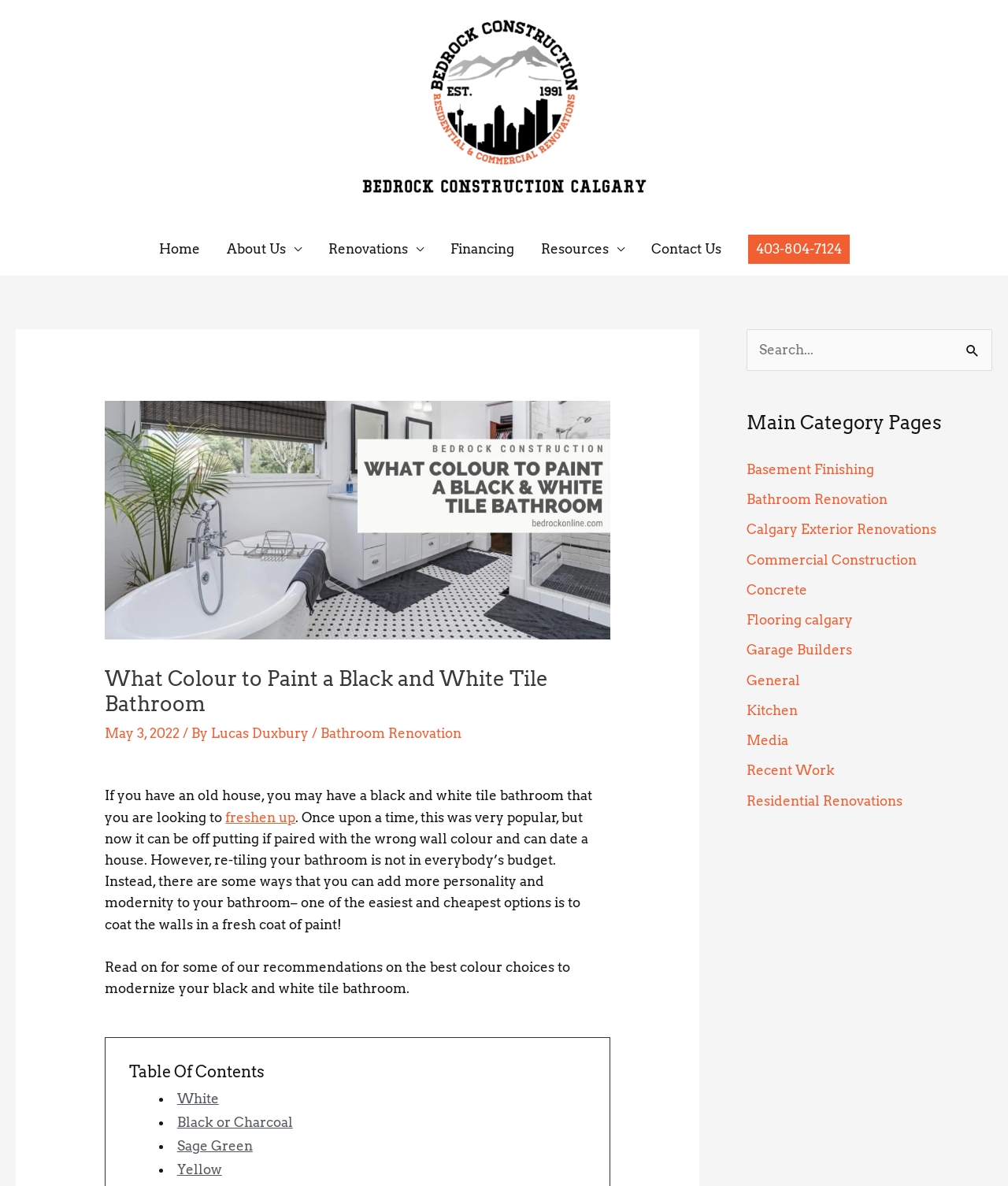What is the author of the article?
From the image, provide a succinct answer in one word or a short phrase.

Lucas Duxbury